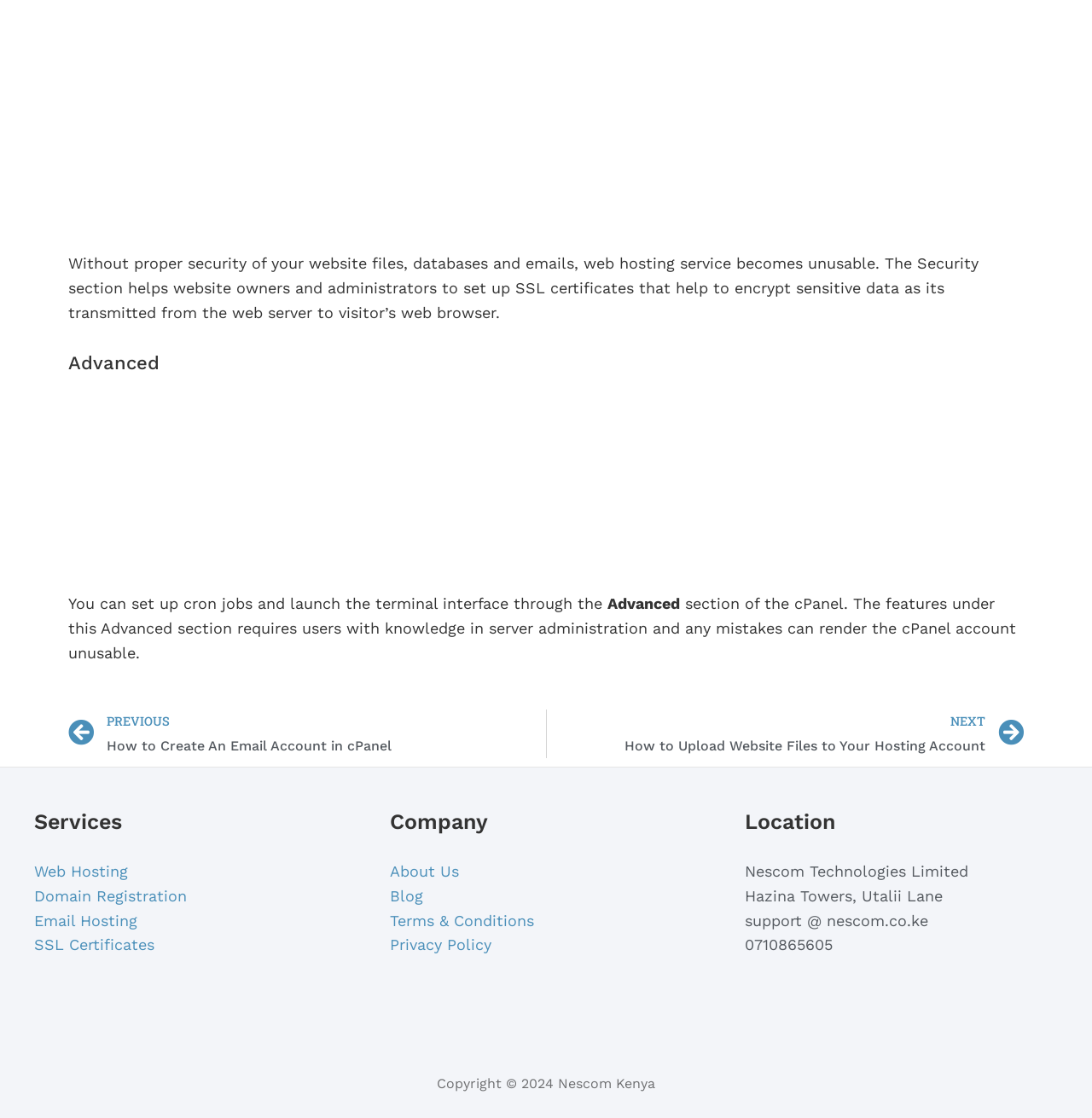From the given element description: "Email Hosting", find the bounding box for the UI element. Provide the coordinates as four float numbers between 0 and 1, in the order [left, top, right, bottom].

[0.031, 0.815, 0.126, 0.831]